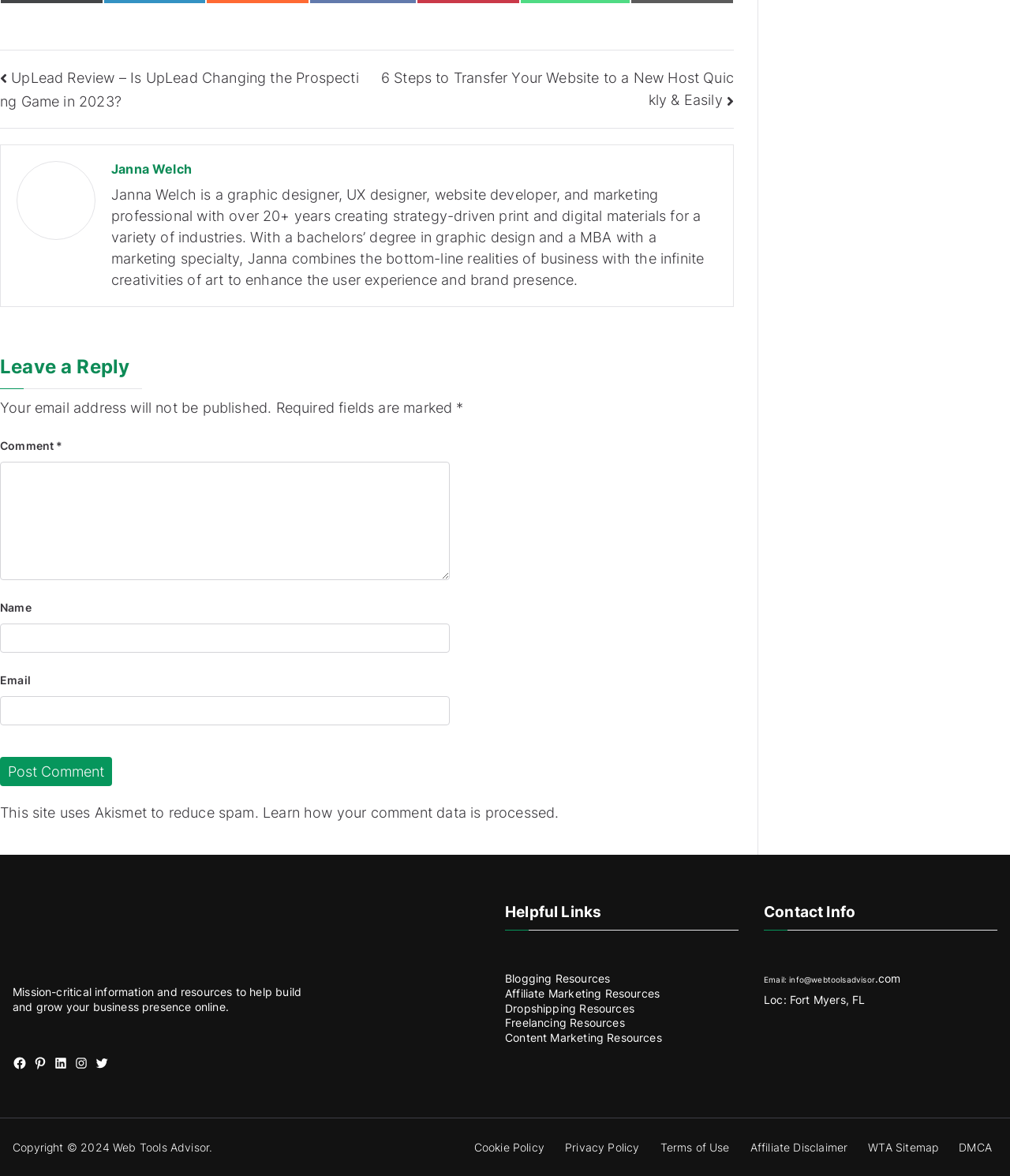Please identify the bounding box coordinates of the area that needs to be clicked to fulfill the following instruction: "Request a quote."

None